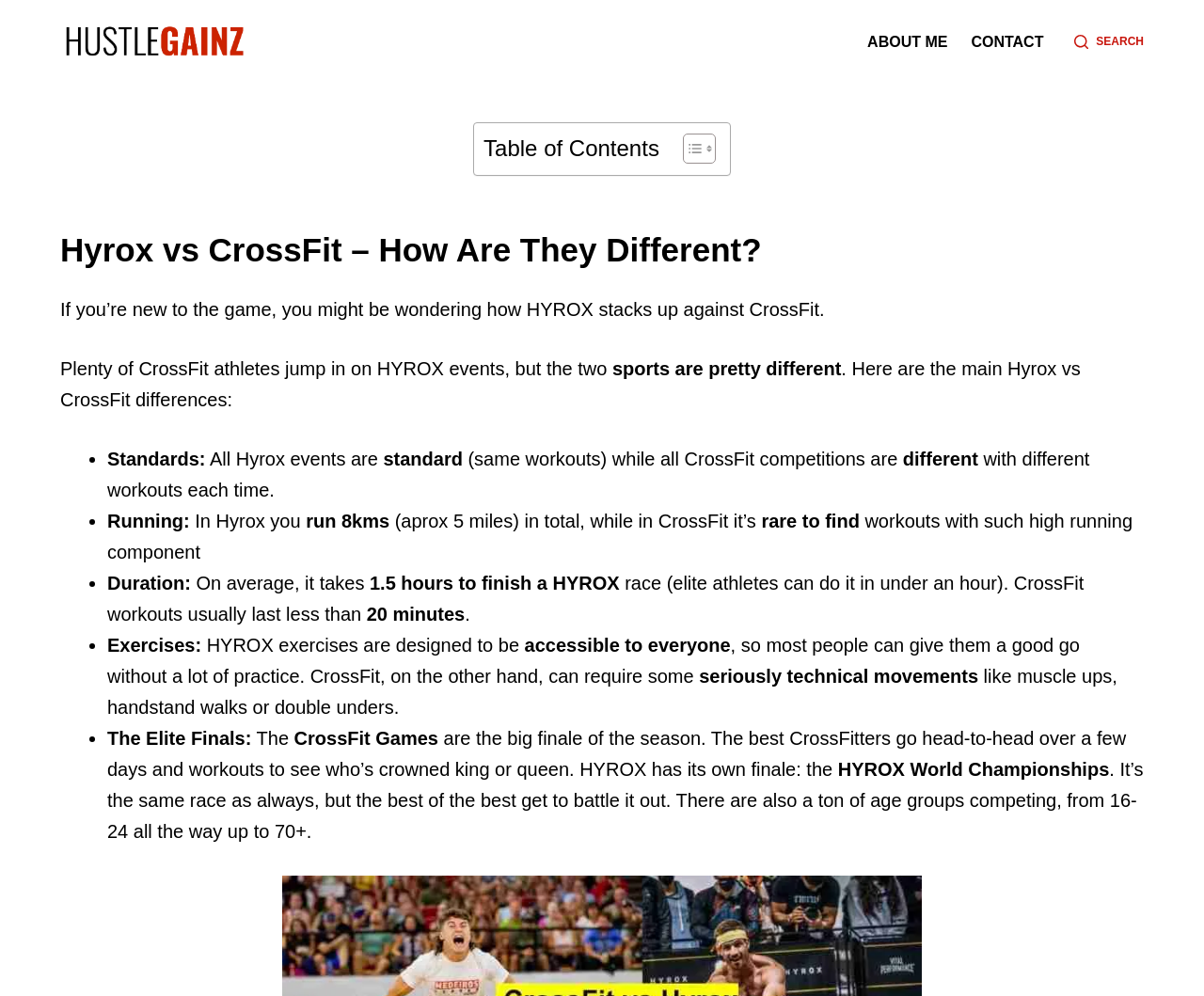How many kilometers do you run in a HYROX race?
Please answer the question as detailed as possible.

I found the answer by reading the text content of the webpage, specifically the sentence 'In Hyrox you run 8kms (aprox 5 miles) in total...' which indicates that the running component of a HYROX race is 8 kilometers.